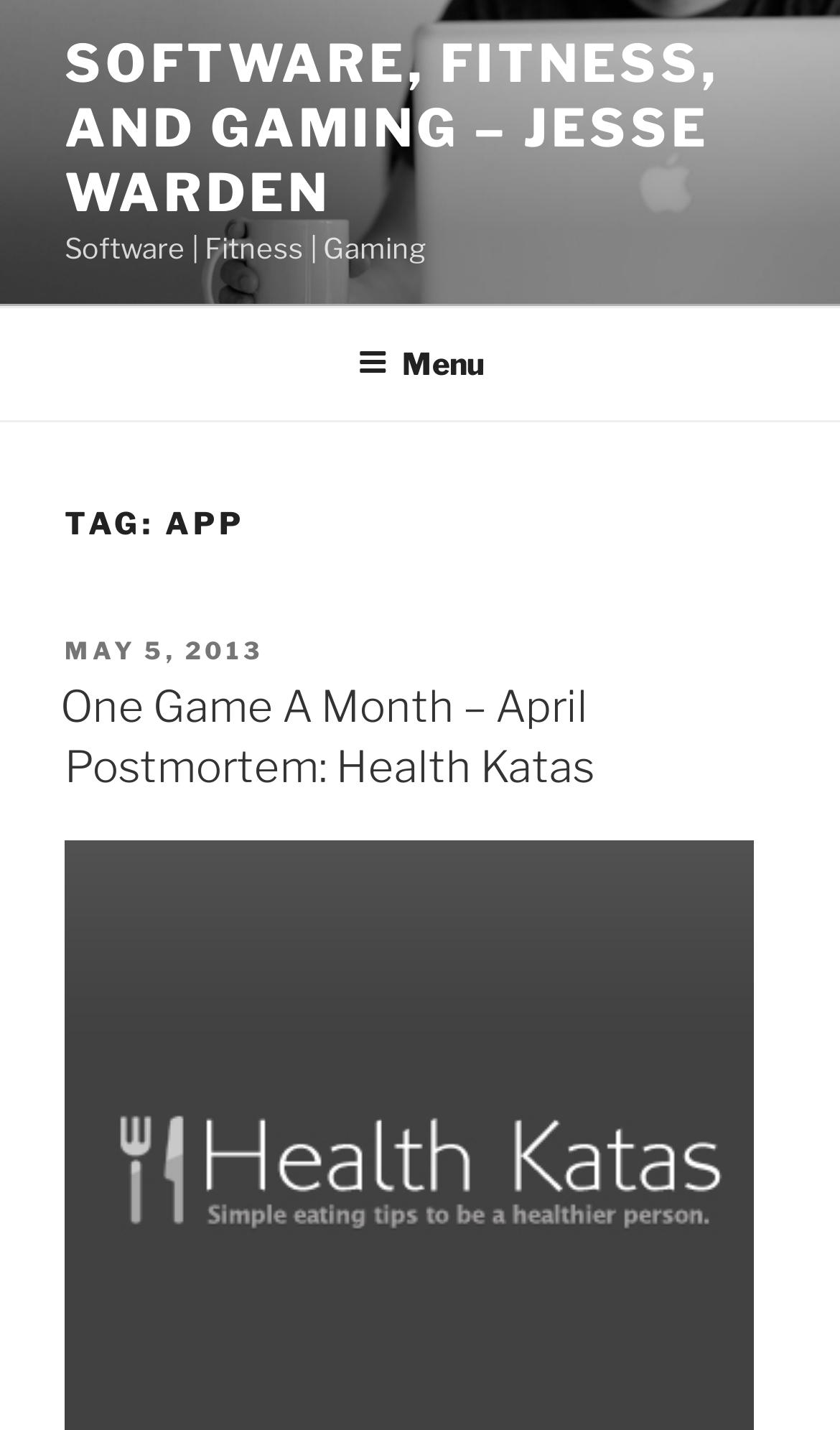Find the bounding box coordinates for the UI element whose description is: "aria-label="Share on Twitter"". The coordinates should be four float numbers between 0 and 1, in the format [left, top, right, bottom].

None